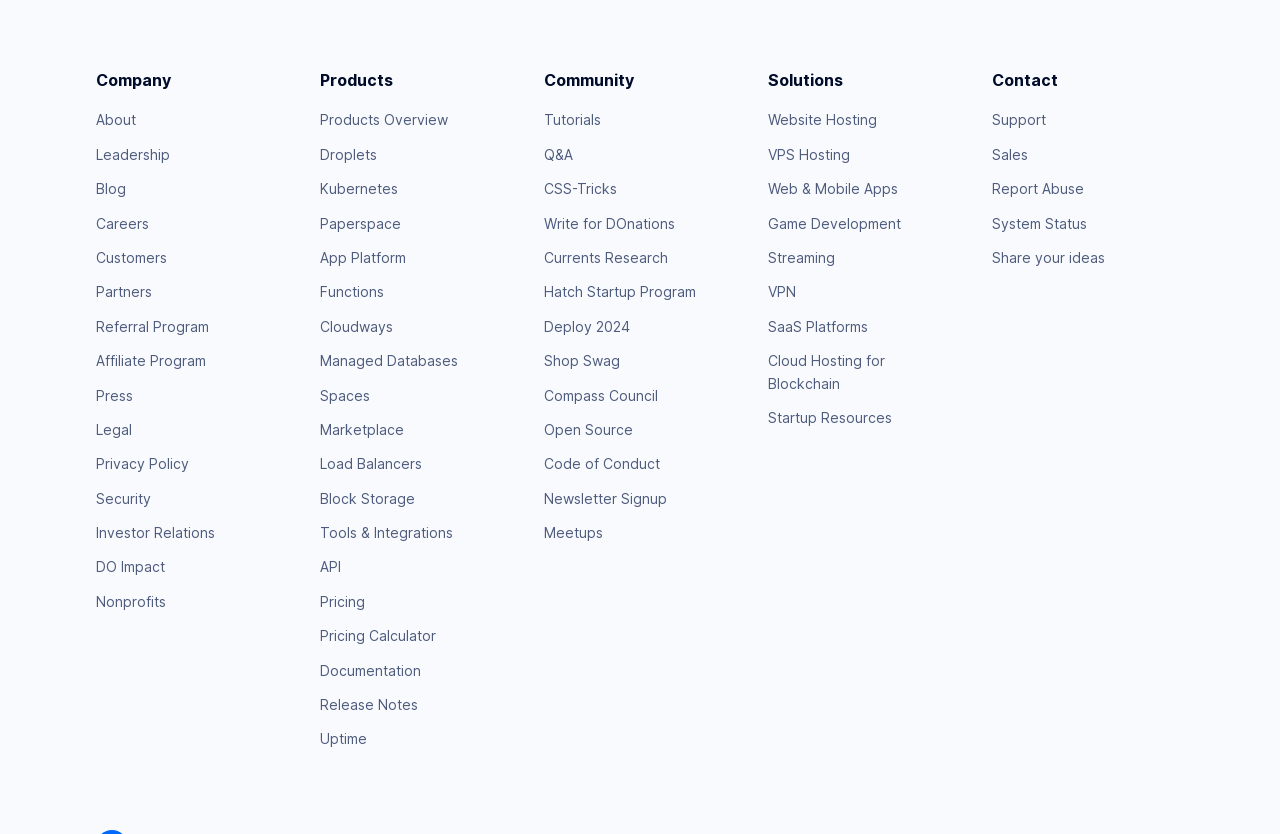Locate the UI element described by Write for DOnations and provide its bounding box coordinates. Use the format (top-left x, top-left y, bottom-right x, bottom-right y) with all values as floating point numbers between 0 and 1.

[0.425, 0.257, 0.527, 0.278]